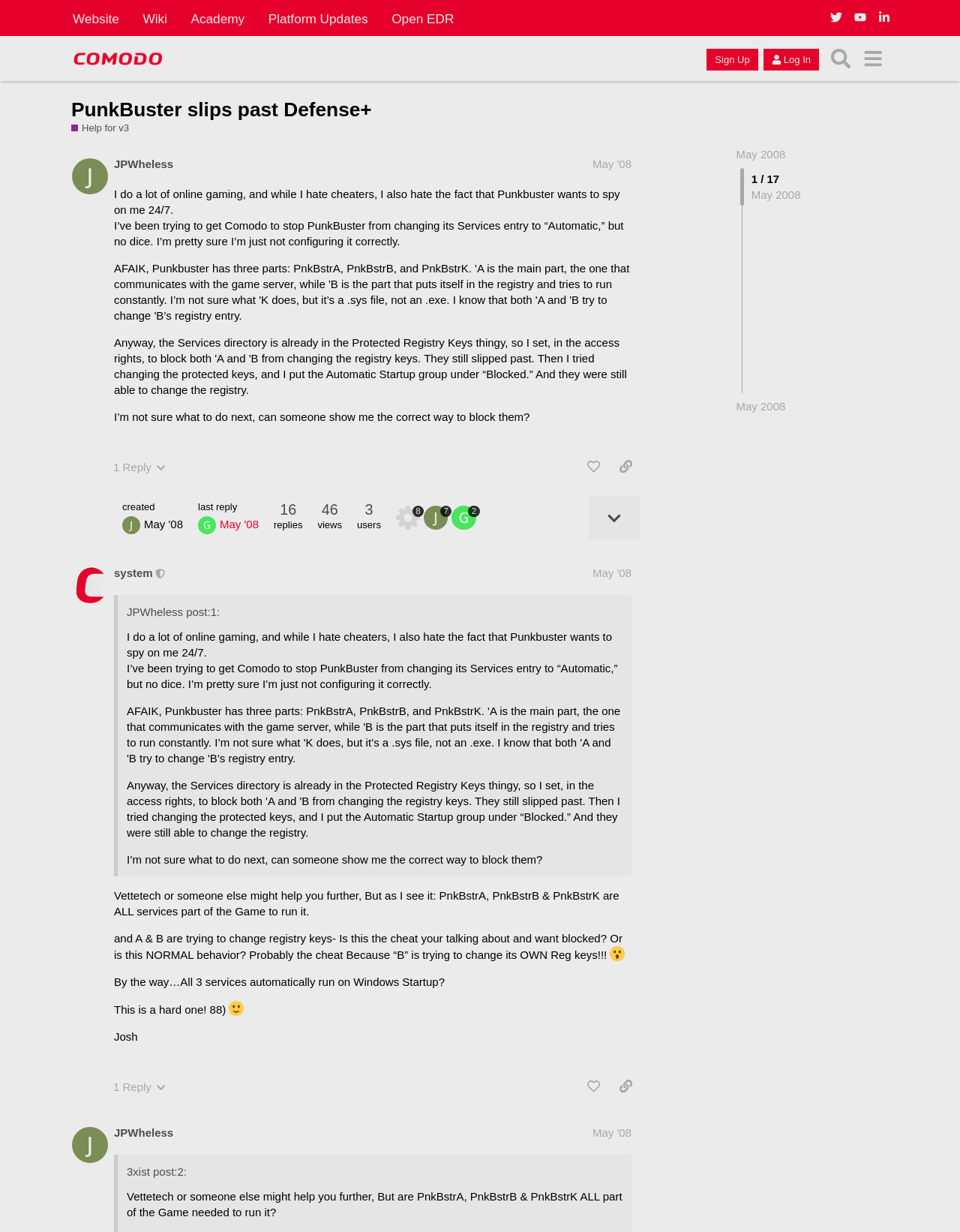Locate the bounding box coordinates of the area you need to click to fulfill this instruction: 'Like the post'. The coordinates must be in the form of four float numbers ranging from 0 to 1: [left, top, right, bottom].

[0.604, 0.369, 0.633, 0.39]